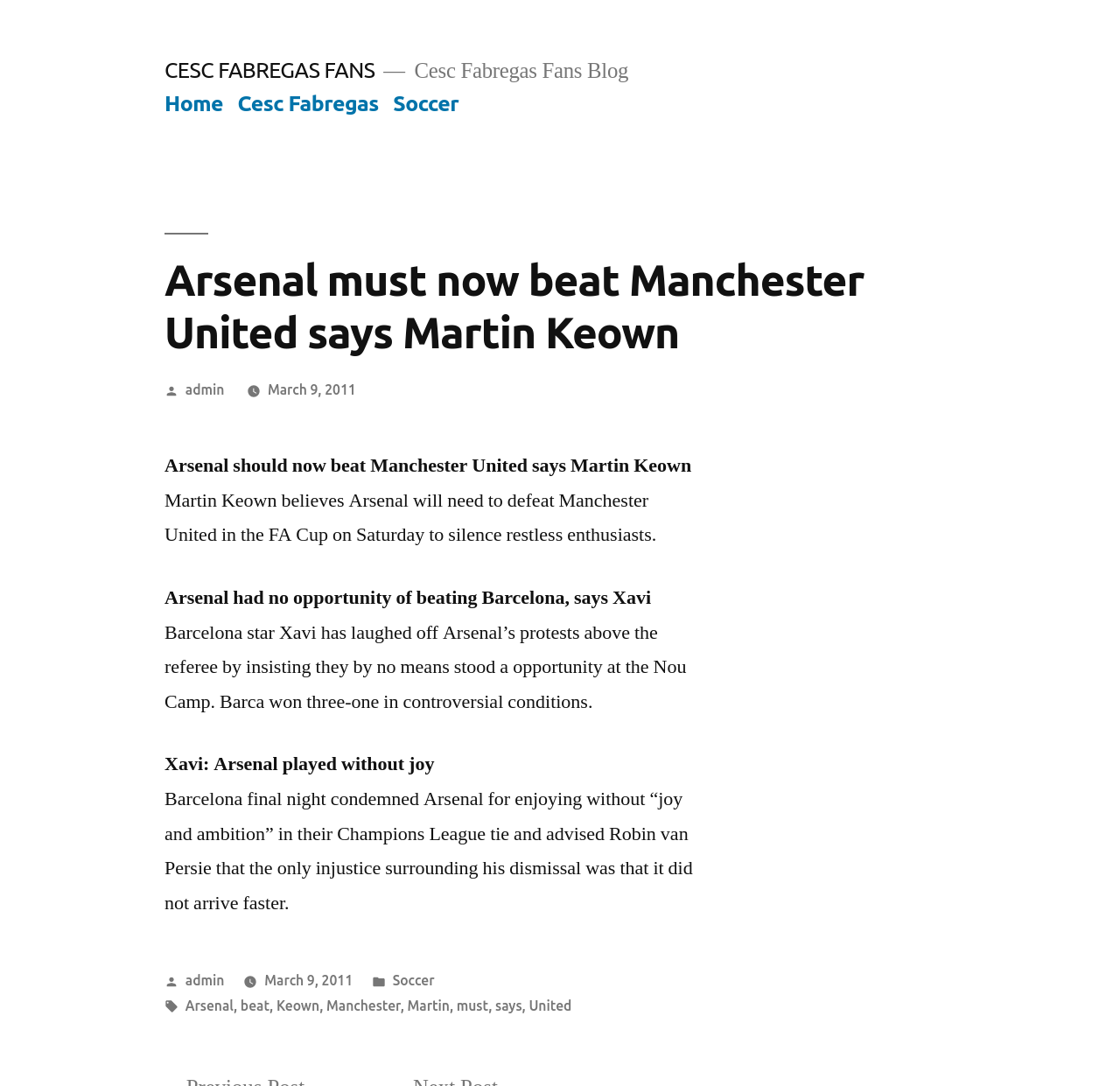Extract the main heading text from the webpage.

Arsenal must now beat Manchester United says Martin Keown